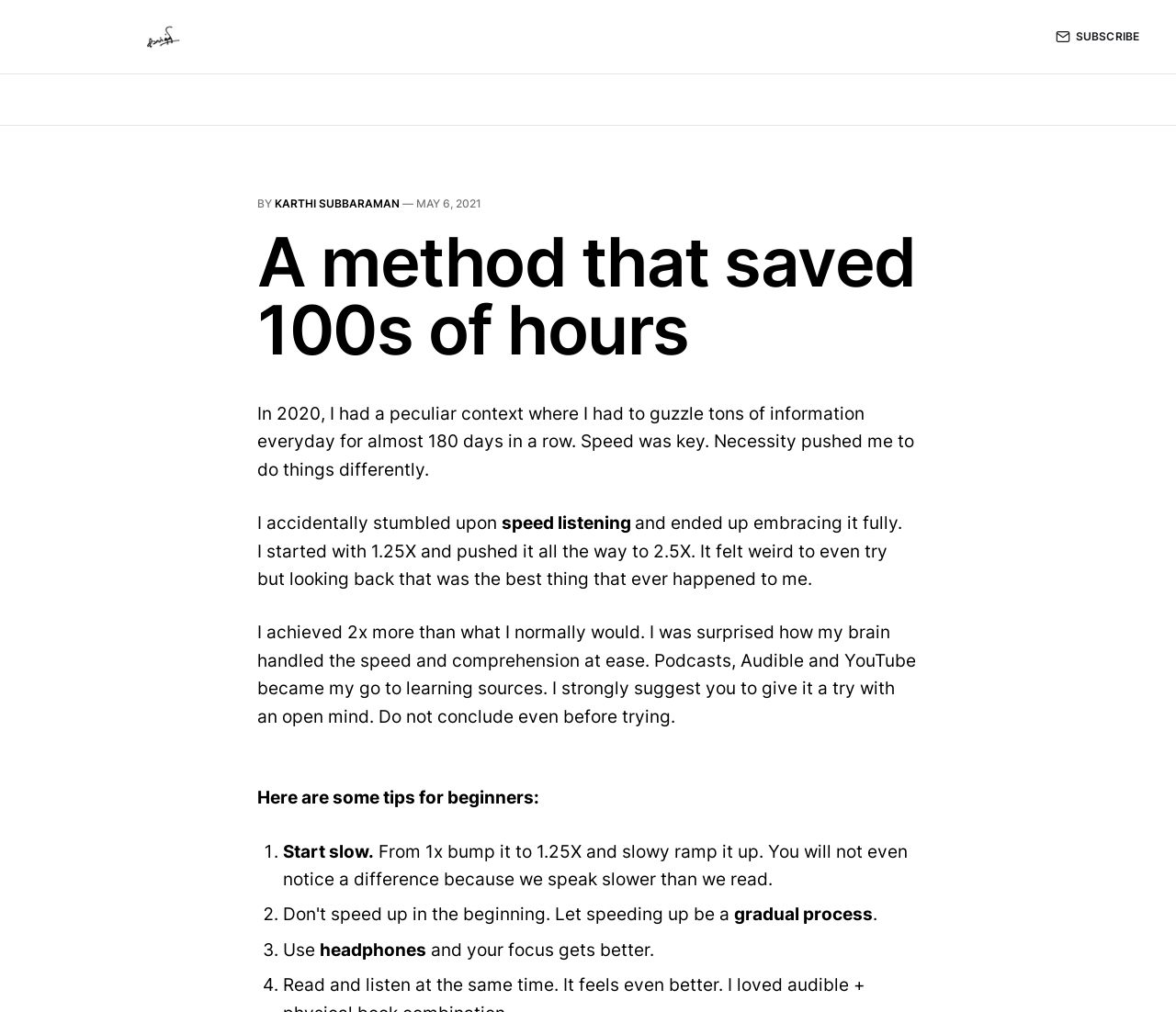Analyze and describe the webpage in a detailed narrative.

The webpage appears to be a personal blog post titled "A method that saved 100s of hours" by Karthi Subbaraman. At the top left corner, there is a link to "Karthi's Blog" accompanied by an image with the same name. On the top right corner, there is a link to "SUBSCRIBE" with an image beside it.

Below the top section, there is a header area with the author's name "KARTHI SUBBARAMAN" and a timestamp "MAY 6, 2021". The main content of the blog post is divided into several paragraphs. The first paragraph describes the author's experience of having to process a large amount of information daily for 180 days, which led to the discovery of a method that saved a significant amount of time.

The subsequent paragraphs explain the method, which involves speed listening, and how the author achieved 2x more productivity than usual. The author also shares tips for beginners, including starting slow, using a gradual process, and utilizing headphones to improve focus. These tips are presented in a numbered list format.

Throughout the webpage, there are no other images aside from the two mentioned at the top. The overall content is text-heavy, with a focus on the author's personal experience and the sharing of tips related to speed listening.